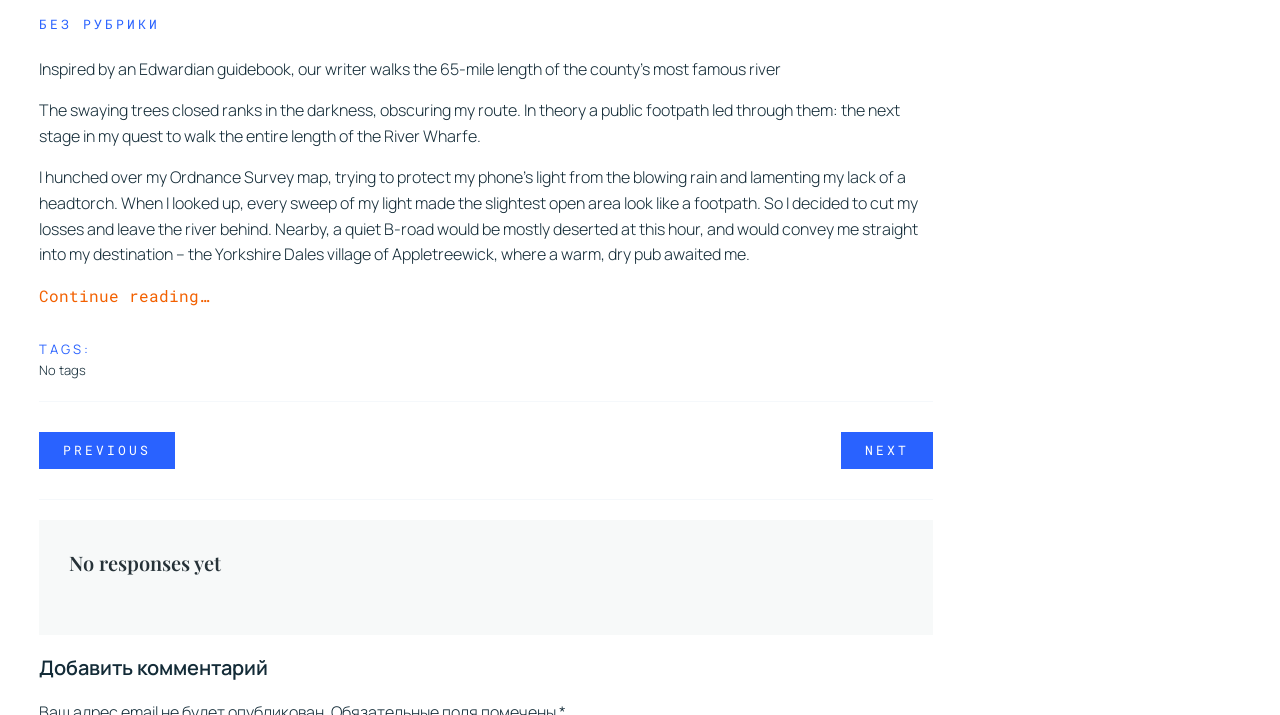Answer the question below using just one word or a short phrase: 
What is the writer trying to do?

Walk the River Wharfe